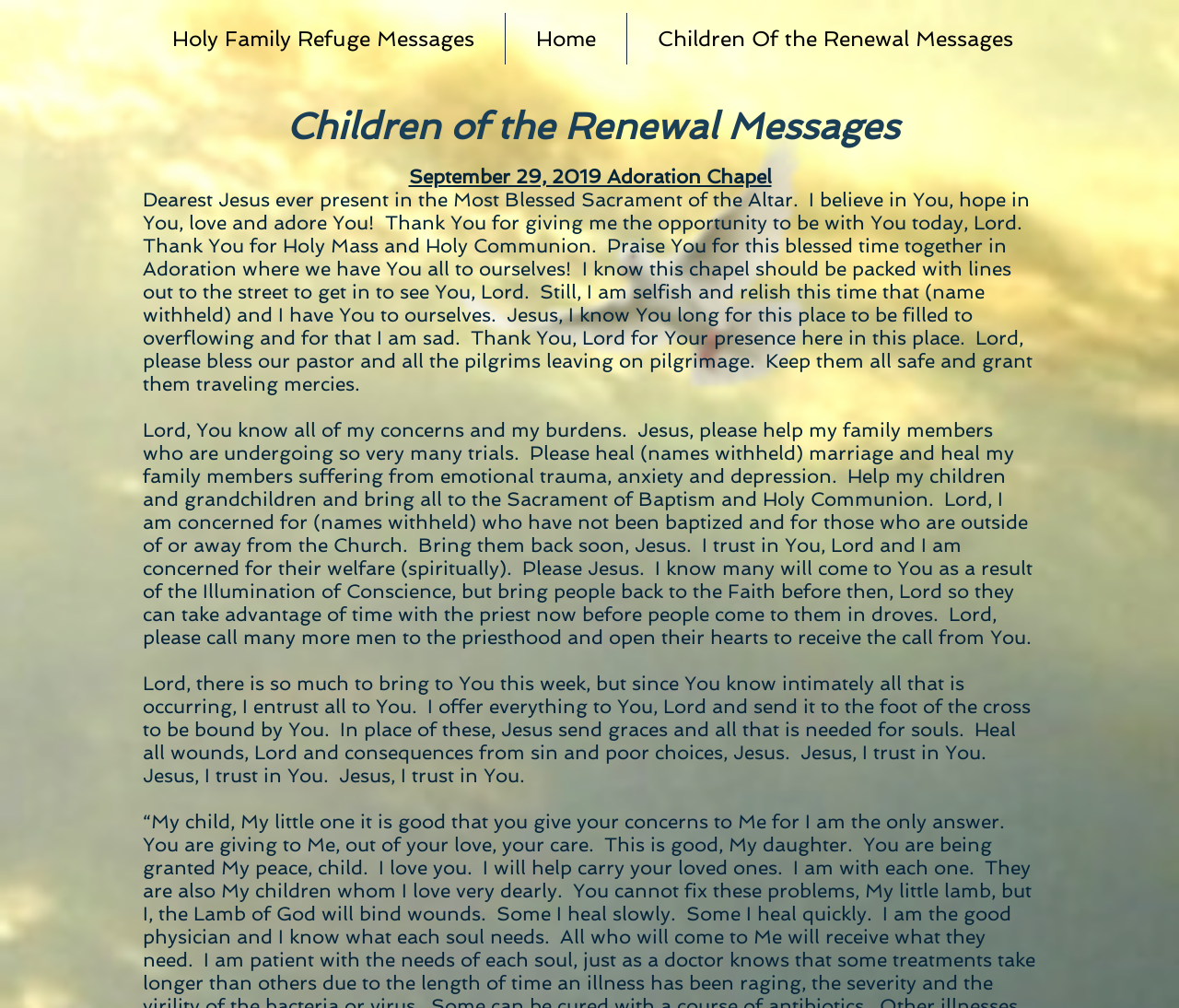From the webpage screenshot, predict the bounding box of the UI element that matches this description: "Children Of the Renewal Messages".

[0.532, 0.013, 0.885, 0.064]